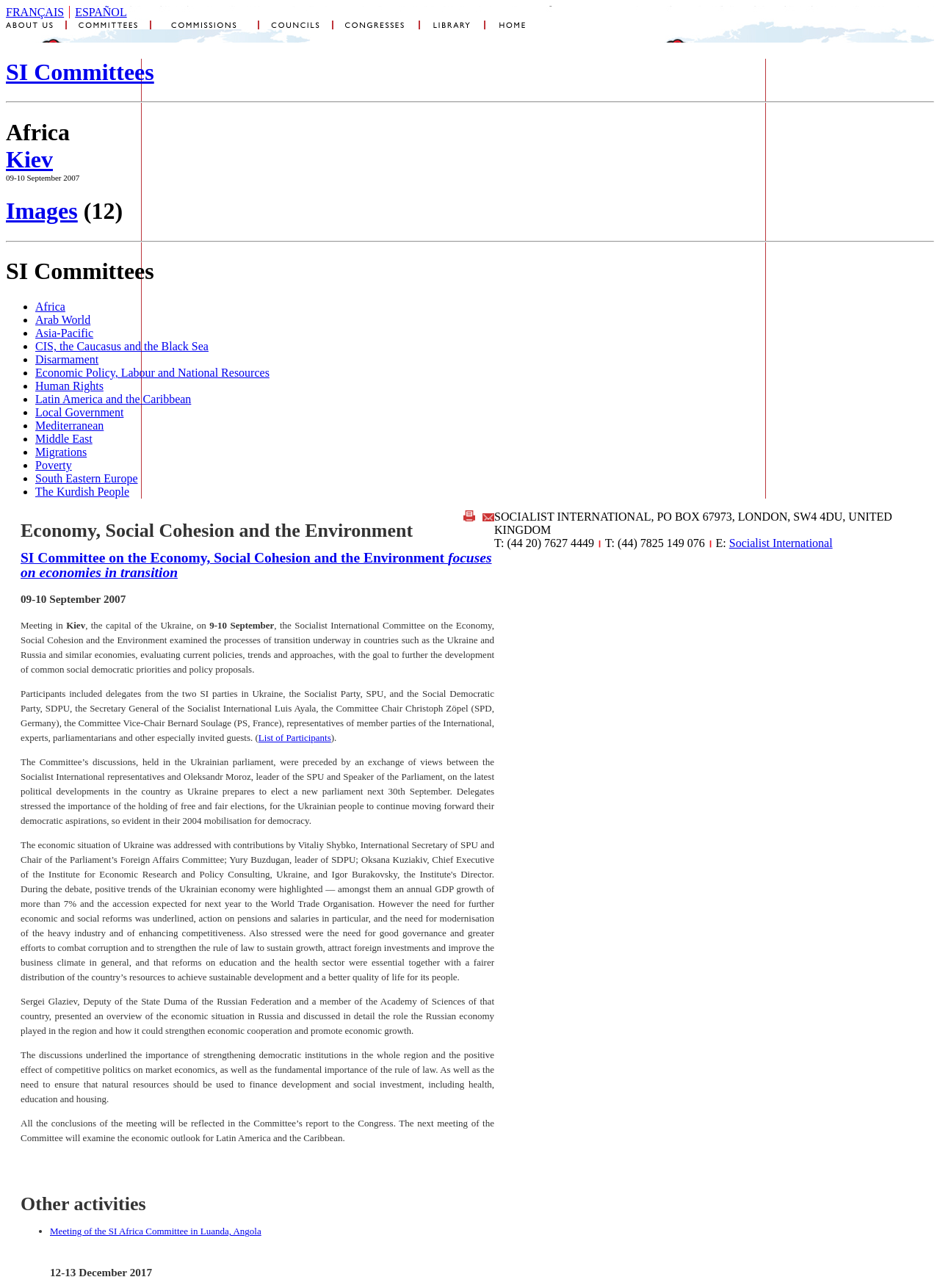Find the bounding box coordinates of the element to click in order to complete the given instruction: "Click on the FRANÇAIS link."

[0.006, 0.005, 0.068, 0.014]